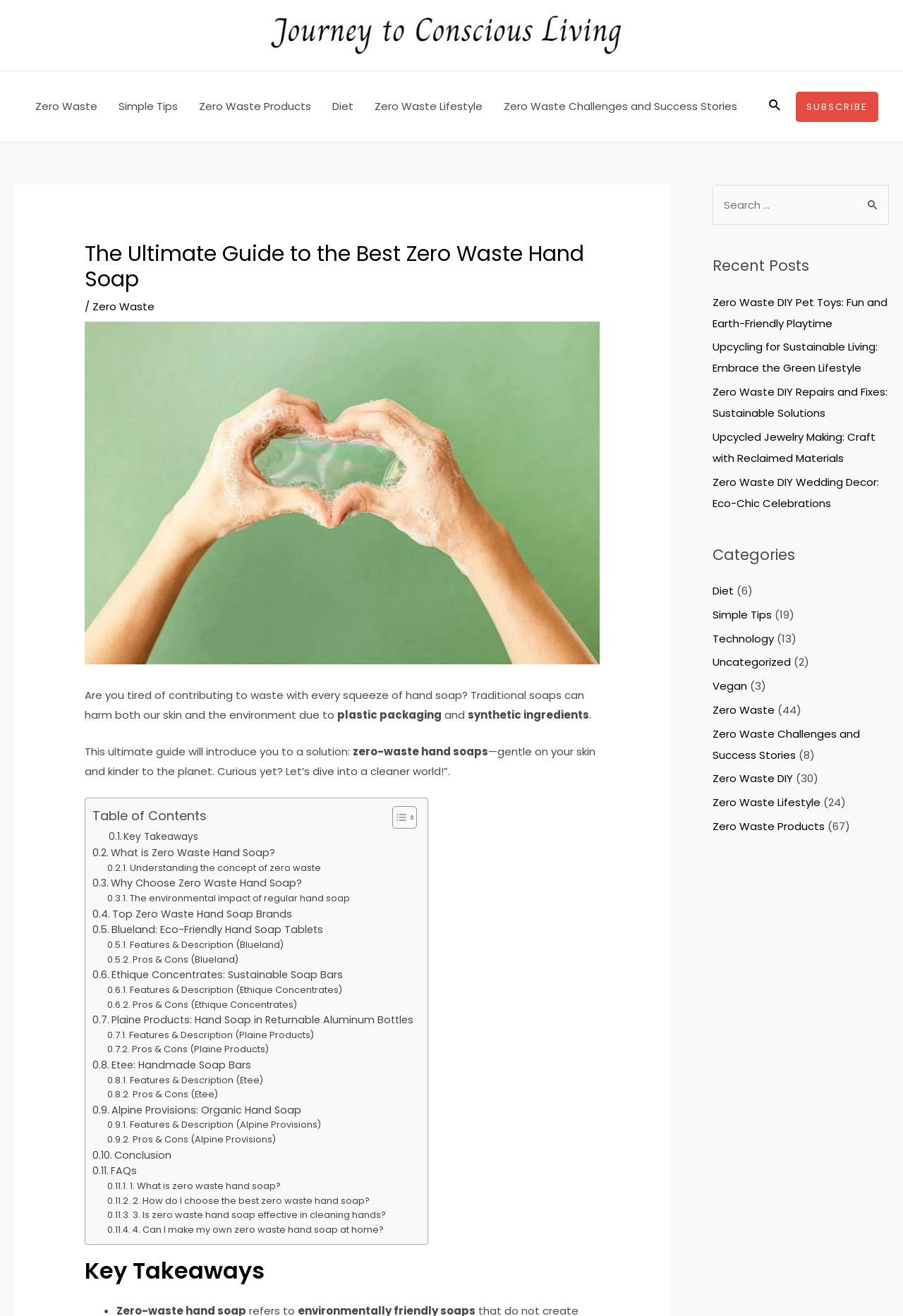Use a single word or phrase to answer the question: What is the environmental impact of regular hand soap?

Harmful